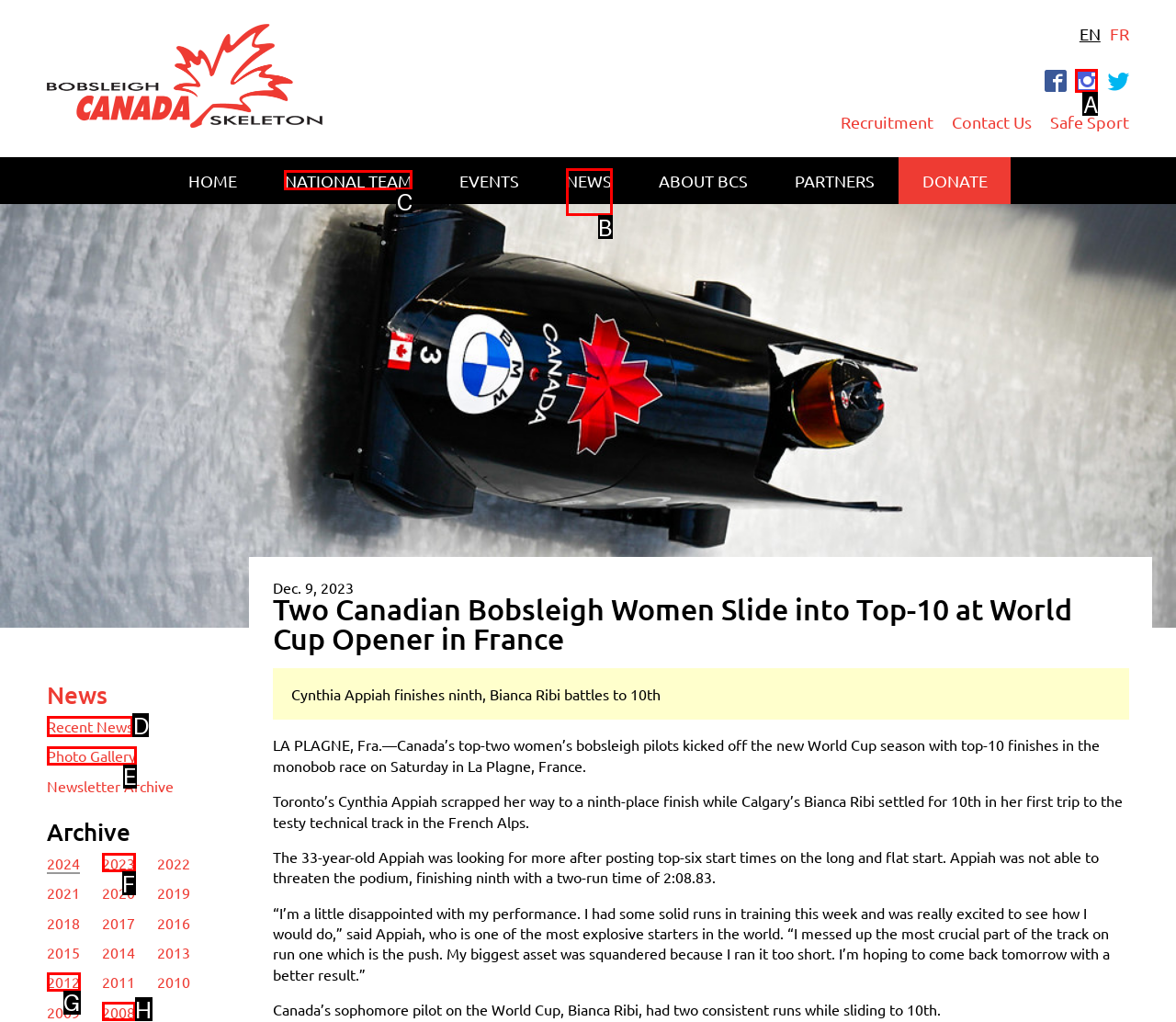Tell me which letter I should select to achieve the following goal: Read recent news
Answer with the corresponding letter from the provided options directly.

D